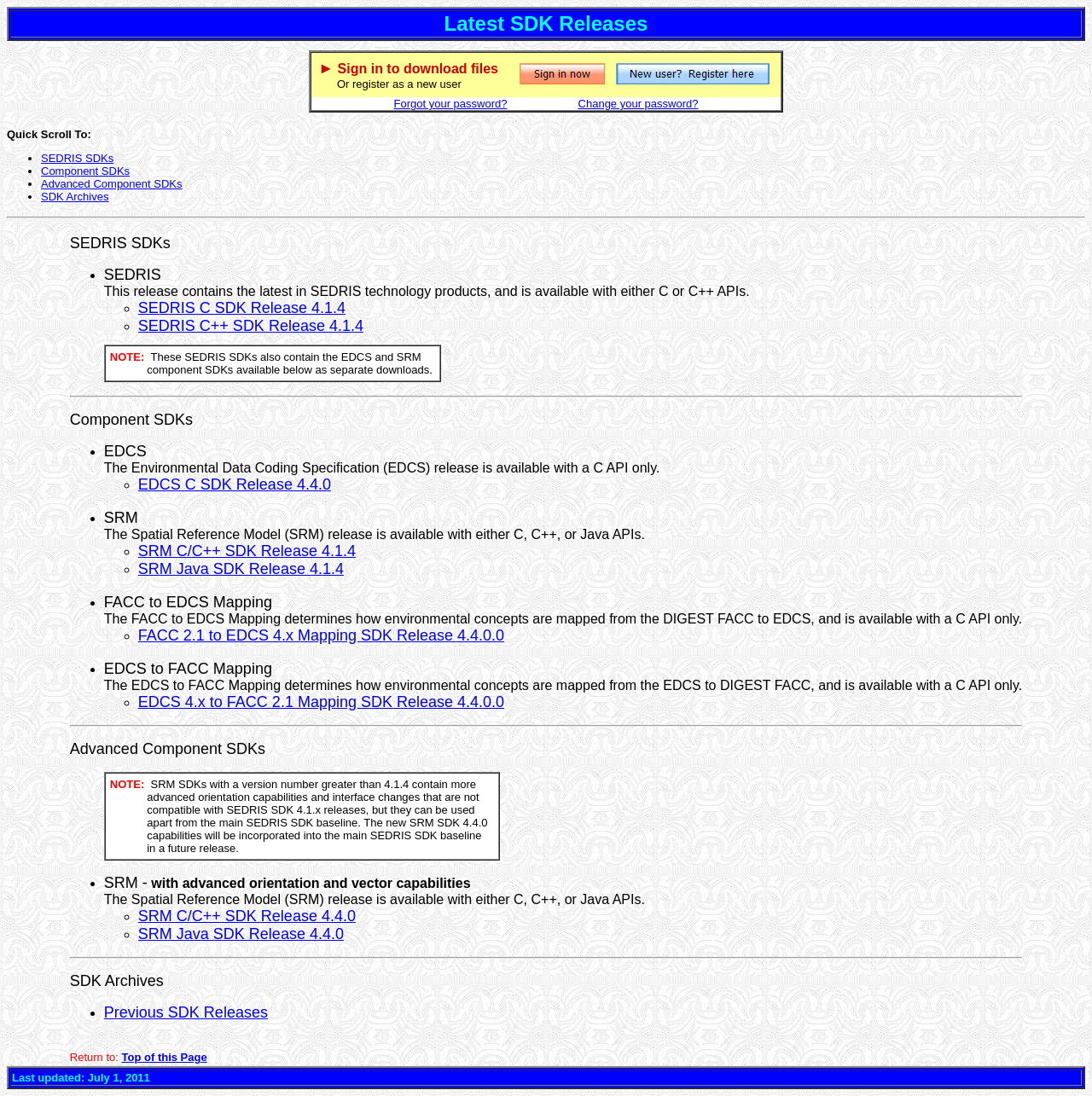What is the latest SEDRIS SDK release?
From the image, provide a succinct answer in one word or a short phrase.

4.1.4